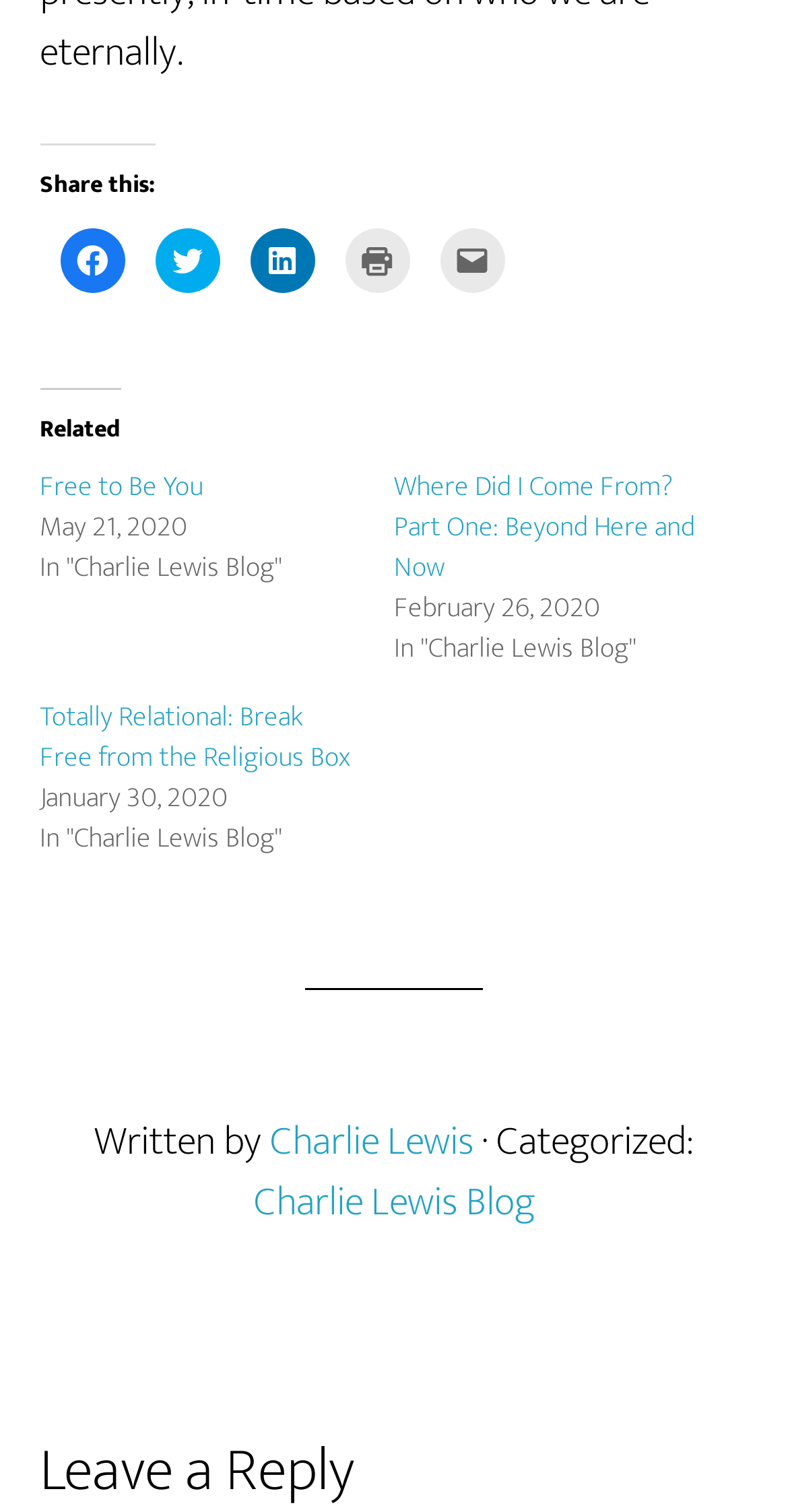Indicate the bounding box coordinates of the element that needs to be clicked to satisfy the following instruction: "Check the author of the article". The coordinates should be four float numbers between 0 and 1, i.e., [left, top, right, bottom].

[0.342, 0.732, 0.601, 0.778]